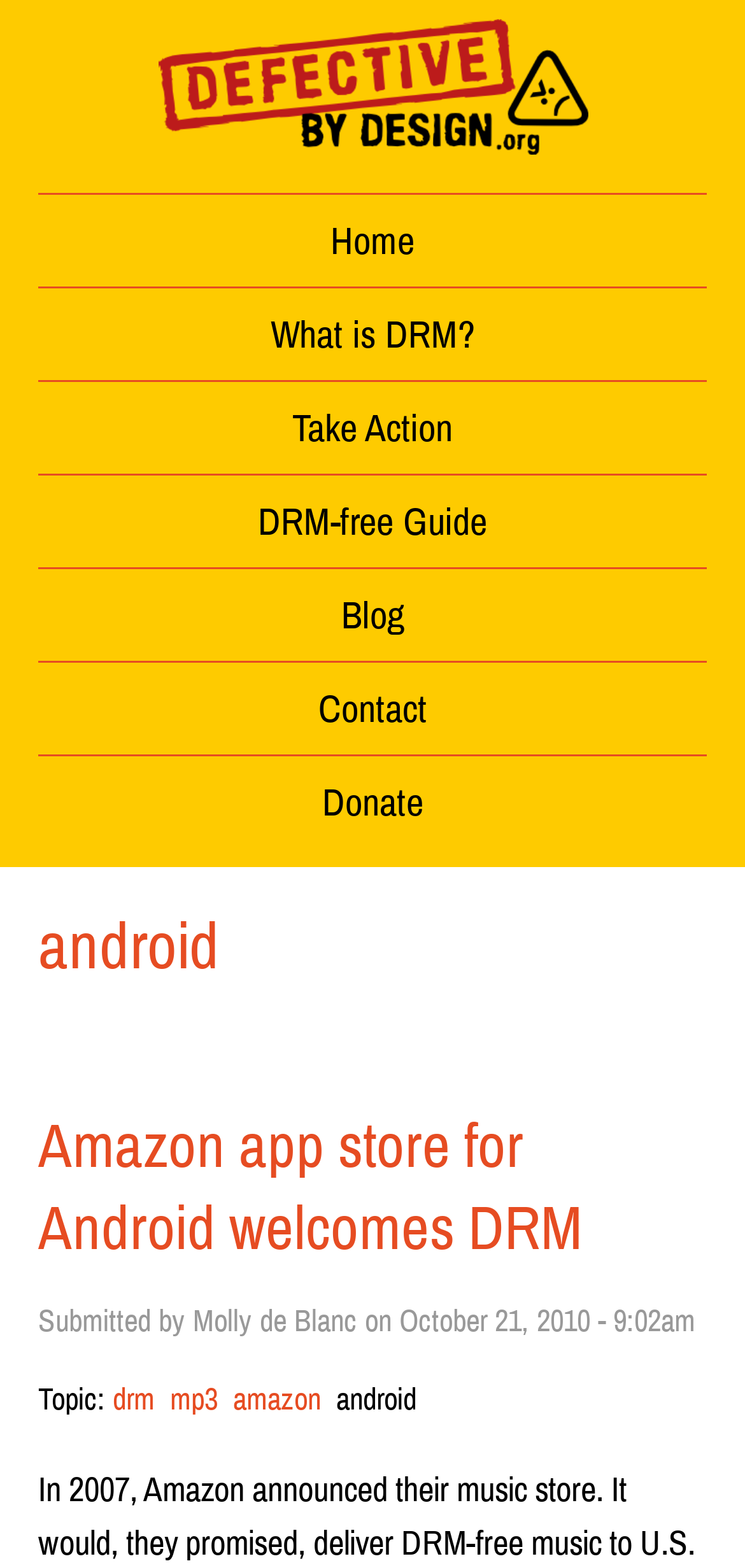Could you specify the bounding box coordinates for the clickable section to complete the following instruction: "learn about DRM"?

[0.363, 0.2, 0.637, 0.227]